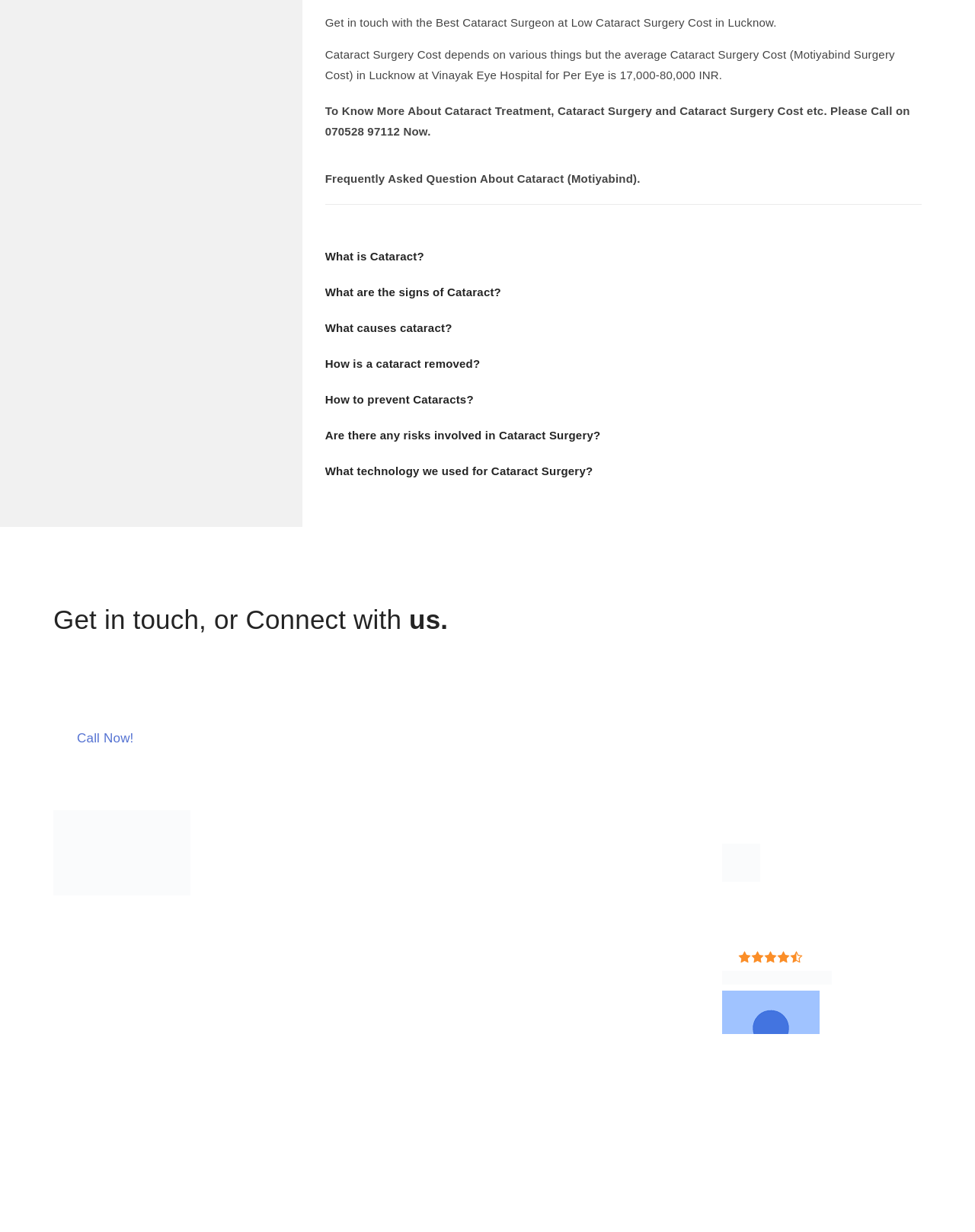Pinpoint the bounding box coordinates of the clickable element needed to complete the instruction: "View Google Live Review". The coordinates should be provided as four float numbers between 0 and 1: [left, top, right, bottom].

[0.74, 0.724, 0.942, 0.768]